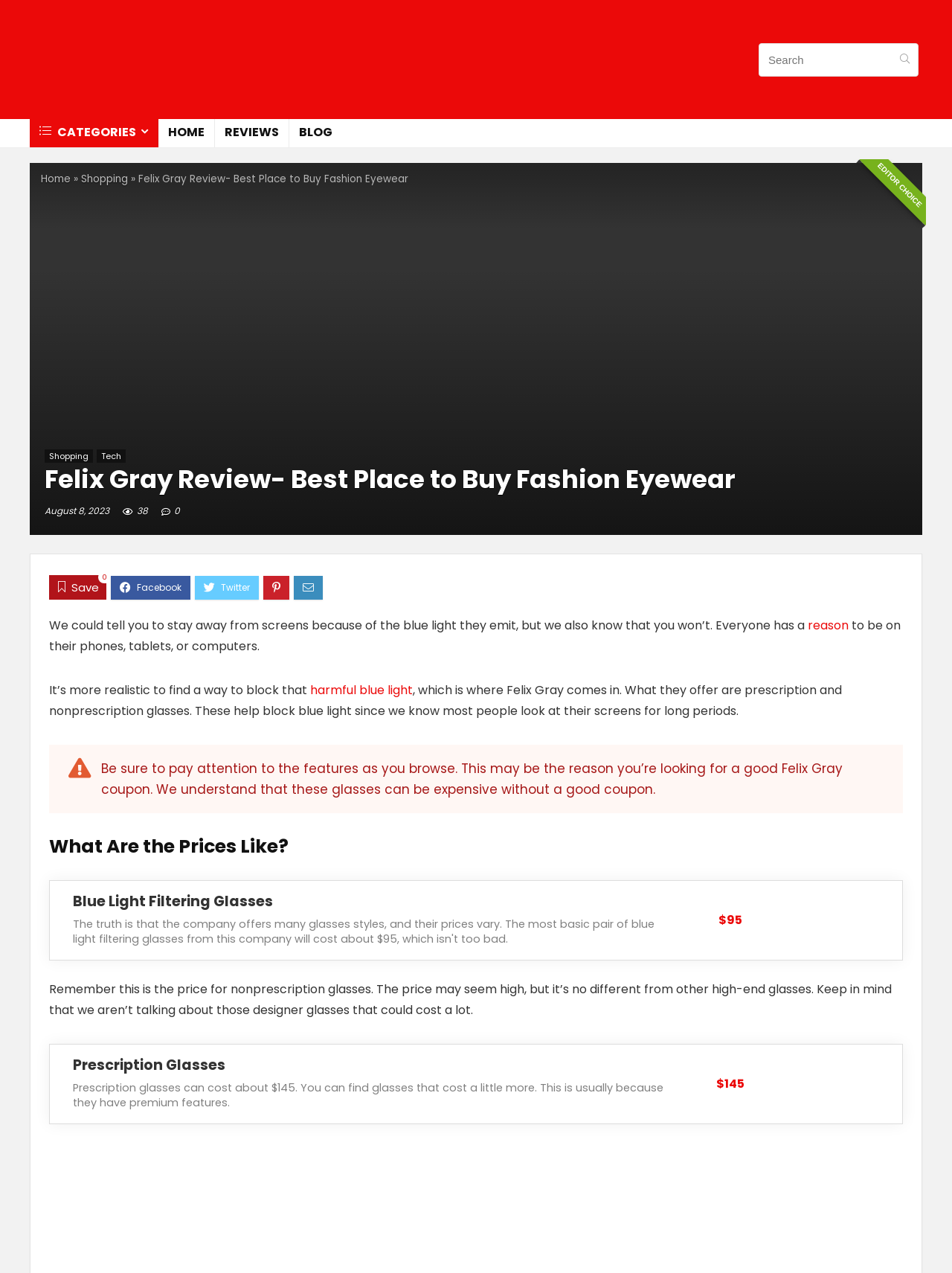Please give a succinct answer using a single word or phrase:
How much do nonprescription glasses cost?

$95